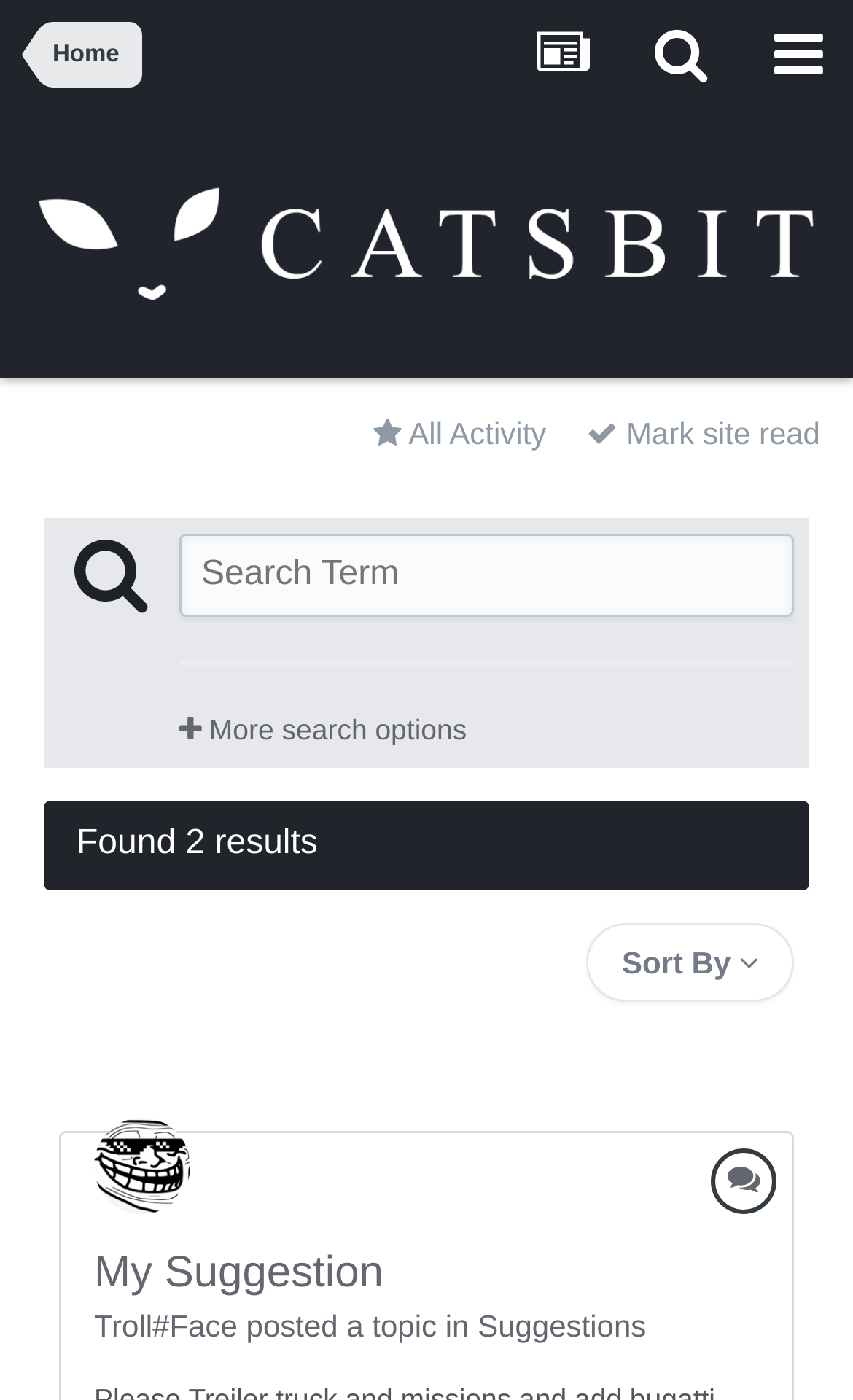Please determine the bounding box coordinates for the element that should be clicked to follow these instructions: "sort search results".

[0.688, 0.659, 0.931, 0.715]